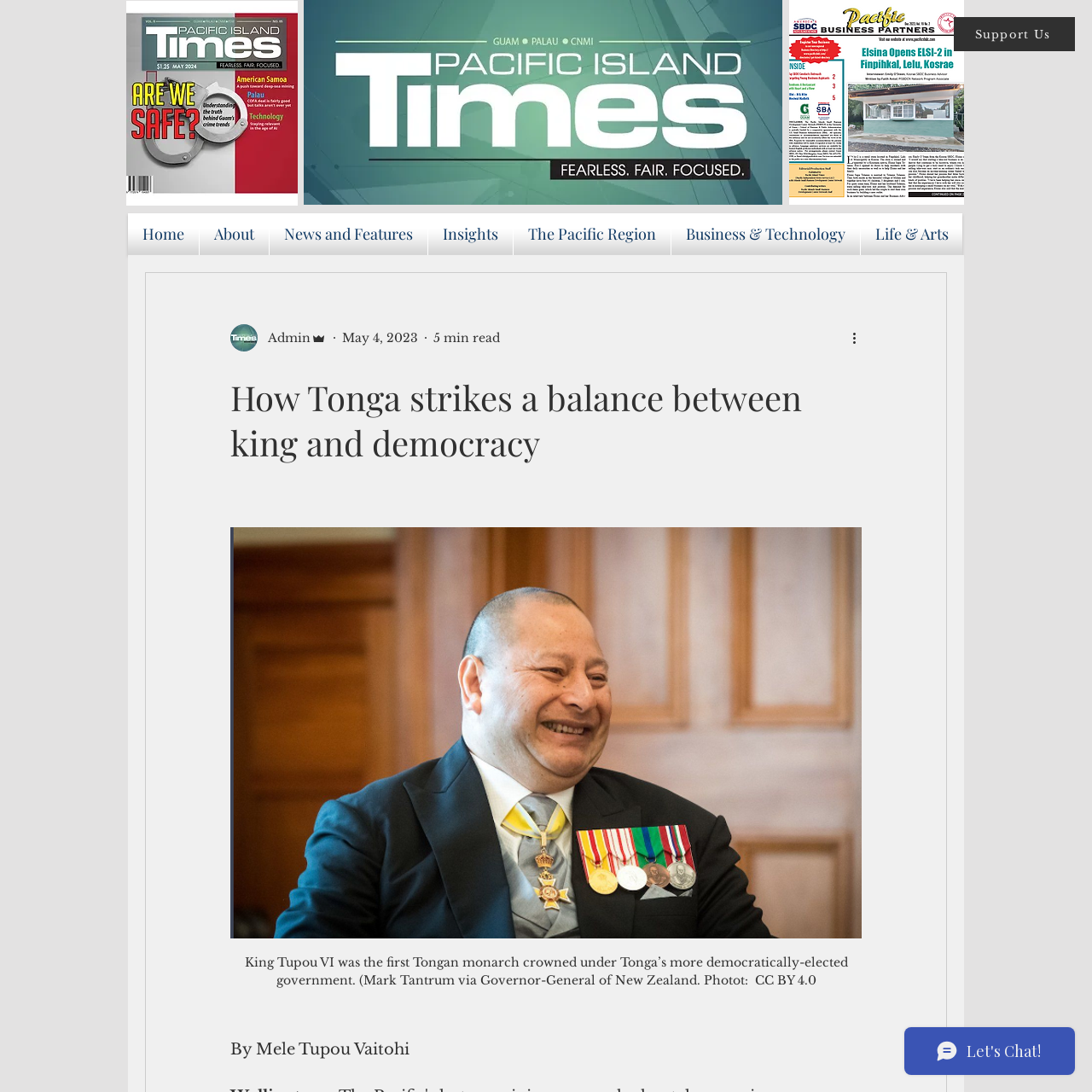Pinpoint the bounding box coordinates of the clickable area needed to execute the instruction: "Click the 'Support Us' button". The coordinates should be specified as four float numbers between 0 and 1, i.e., [left, top, right, bottom].

[0.873, 0.016, 0.984, 0.047]